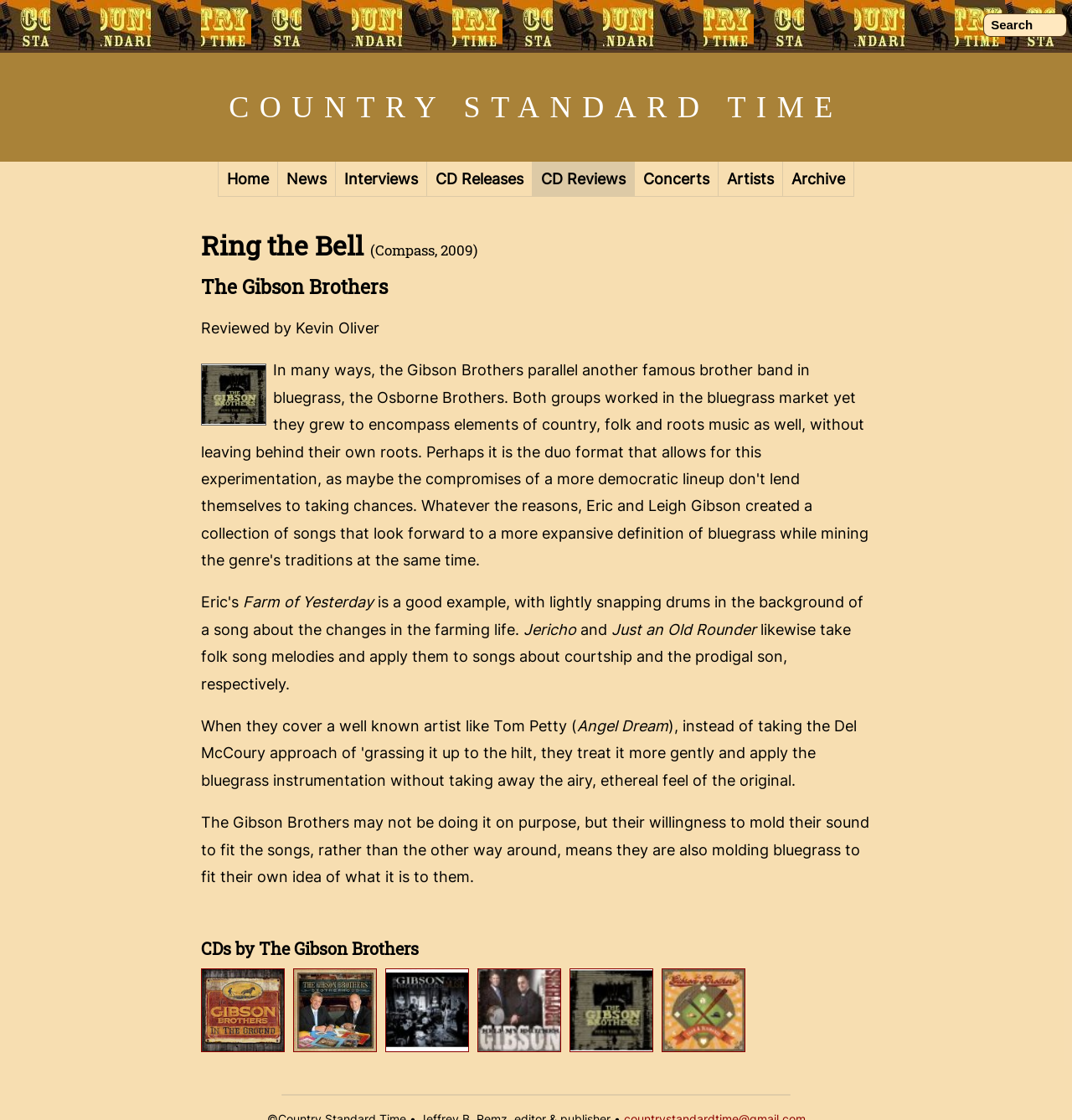What is the name of the album reviewed?
Respond to the question with a well-detailed and thorough answer.

The webpage is reviewing an album, and the title of the album is mentioned in the heading 'Ring the Bell (Compass, 2009)'. This indicates that the album being reviewed is 'Ring the Bell'.